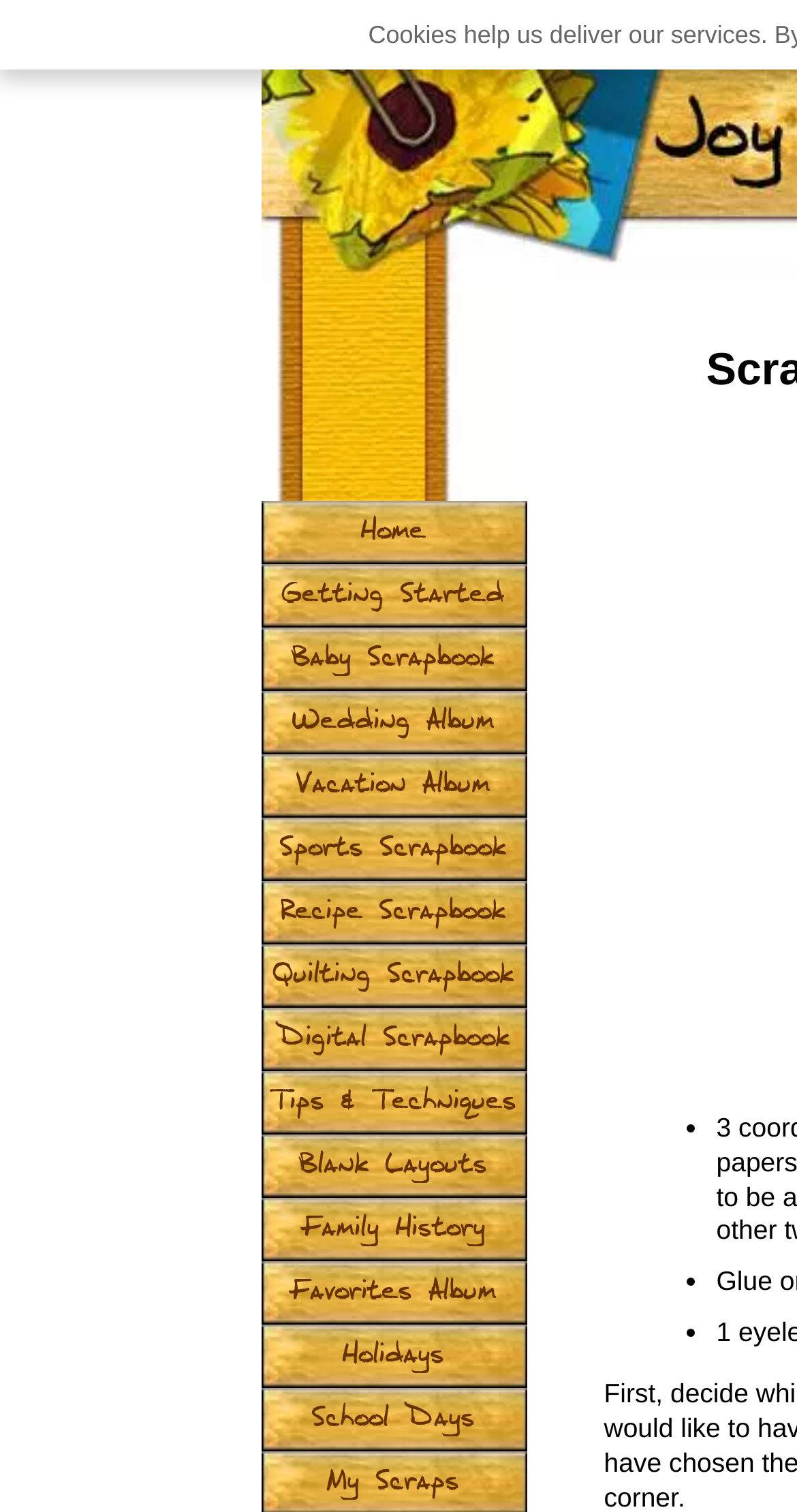What is the first link on the webpage?
Based on the image, answer the question with a single word or brief phrase.

Home